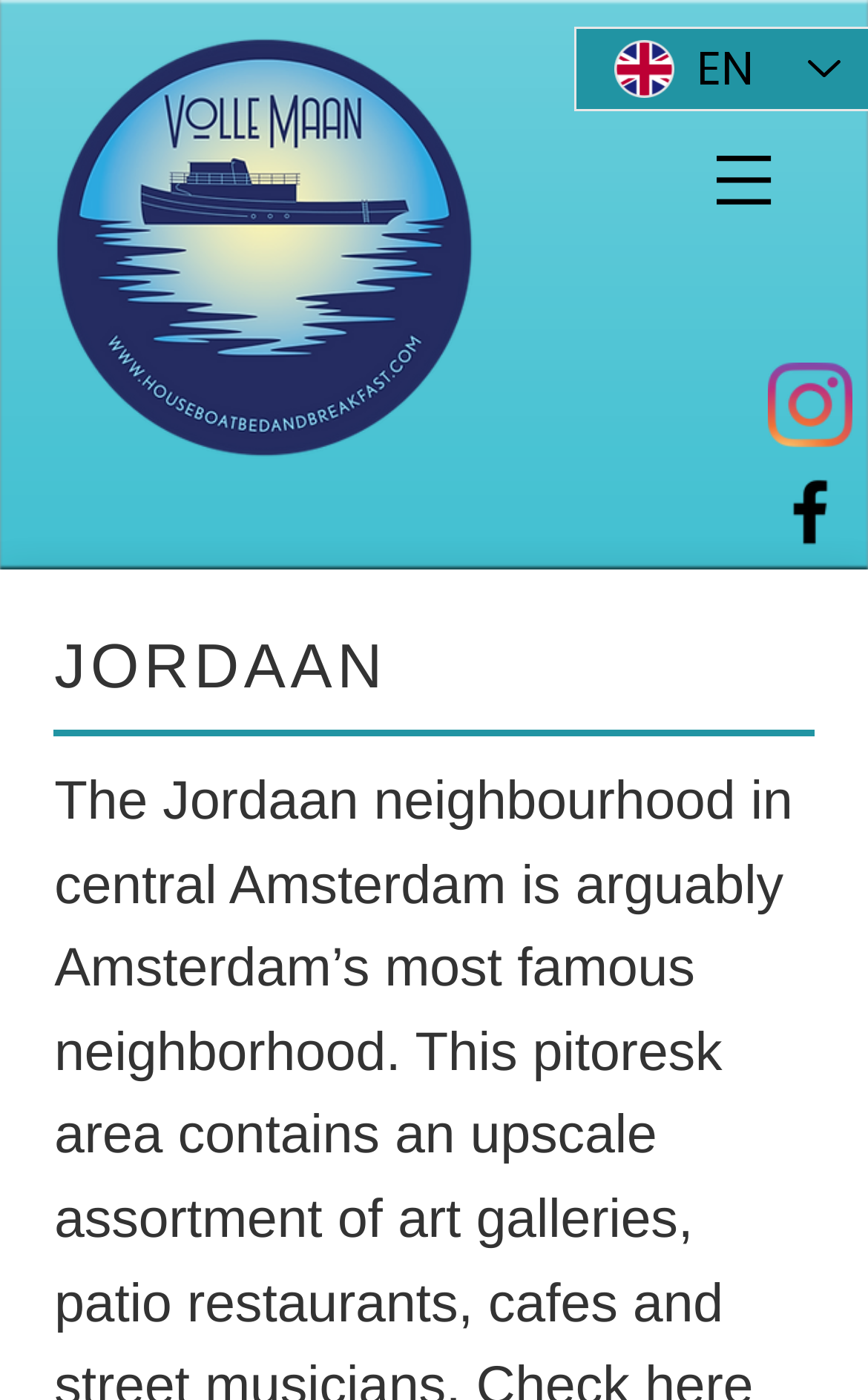How many social media links are there?
Ensure your answer is thorough and detailed.

I counted the number of links in the social bar element, which contains links to Instagram and Facebook, so there are 2 social media links.